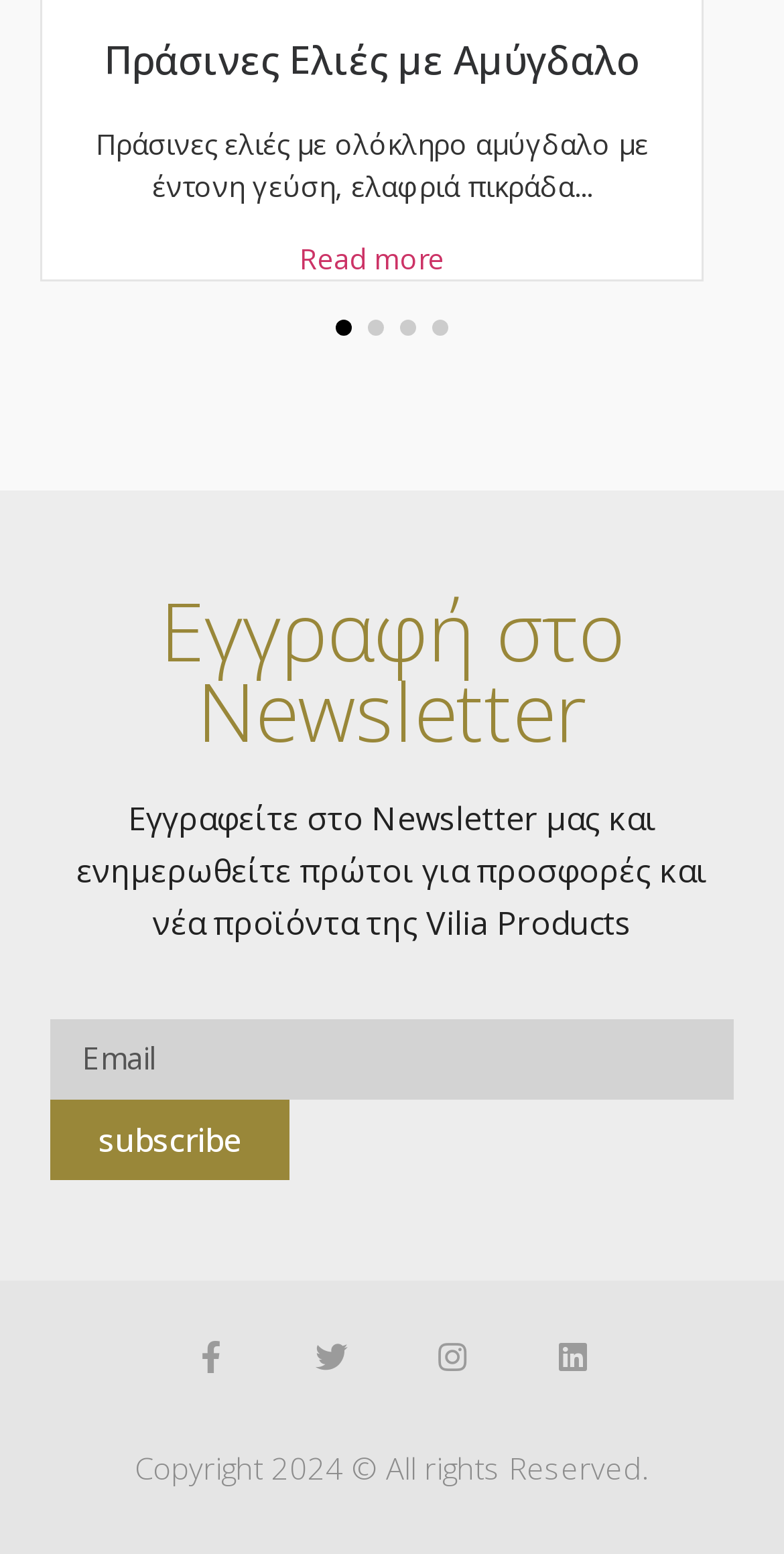Identify the bounding box for the given UI element using the description provided. Coordinates should be in the format (top-left x, top-left y, bottom-right x, bottom-right y) and must be between 0 and 1. Here is the description: Πράσινες Ελιές

[0.294, 0.021, 0.655, 0.056]